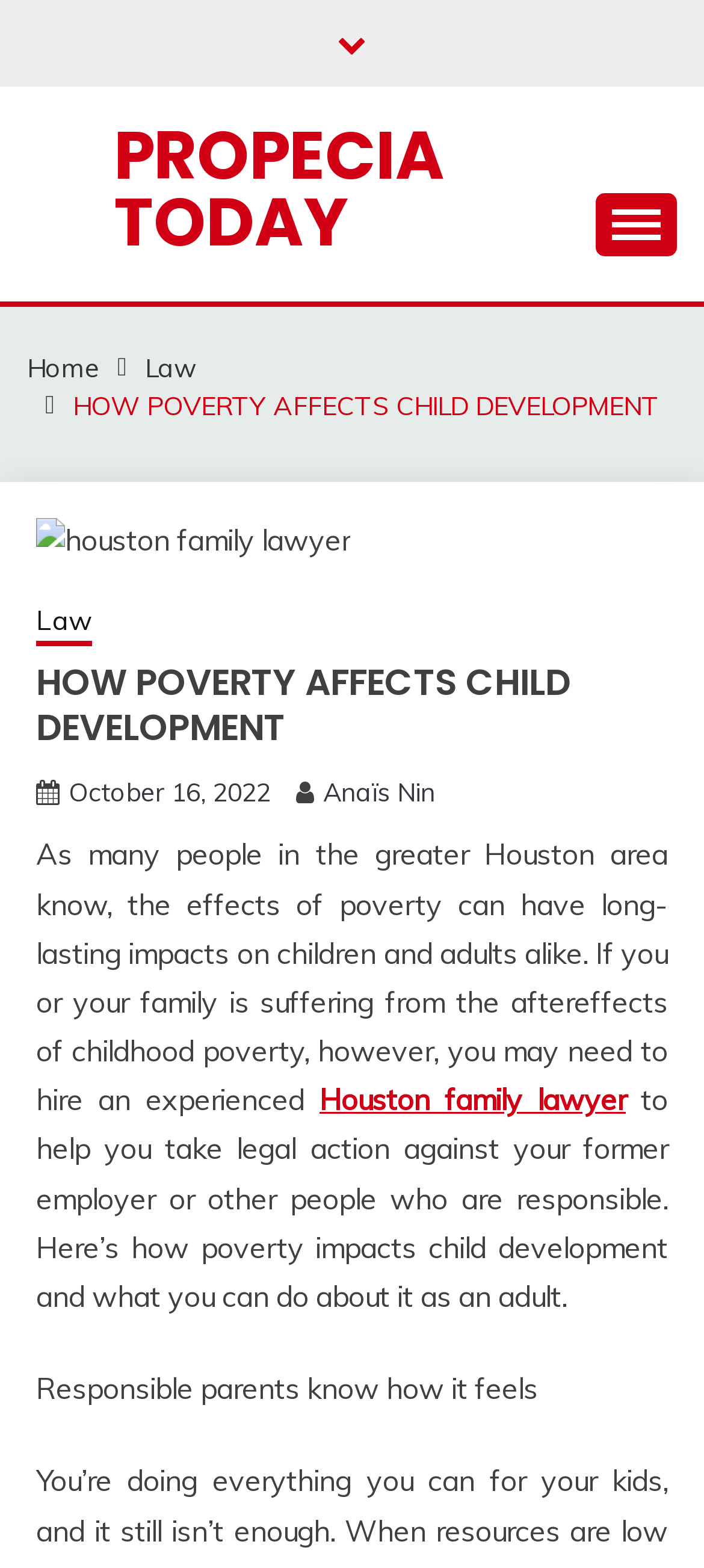Find the bounding box coordinates of the area that needs to be clicked in order to achieve the following instruction: "Read the article about HOW POVERTY AFFECTS CHILD DEVELOPMENT". The coordinates should be specified as four float numbers between 0 and 1, i.e., [left, top, right, bottom].

[0.103, 0.249, 0.937, 0.27]